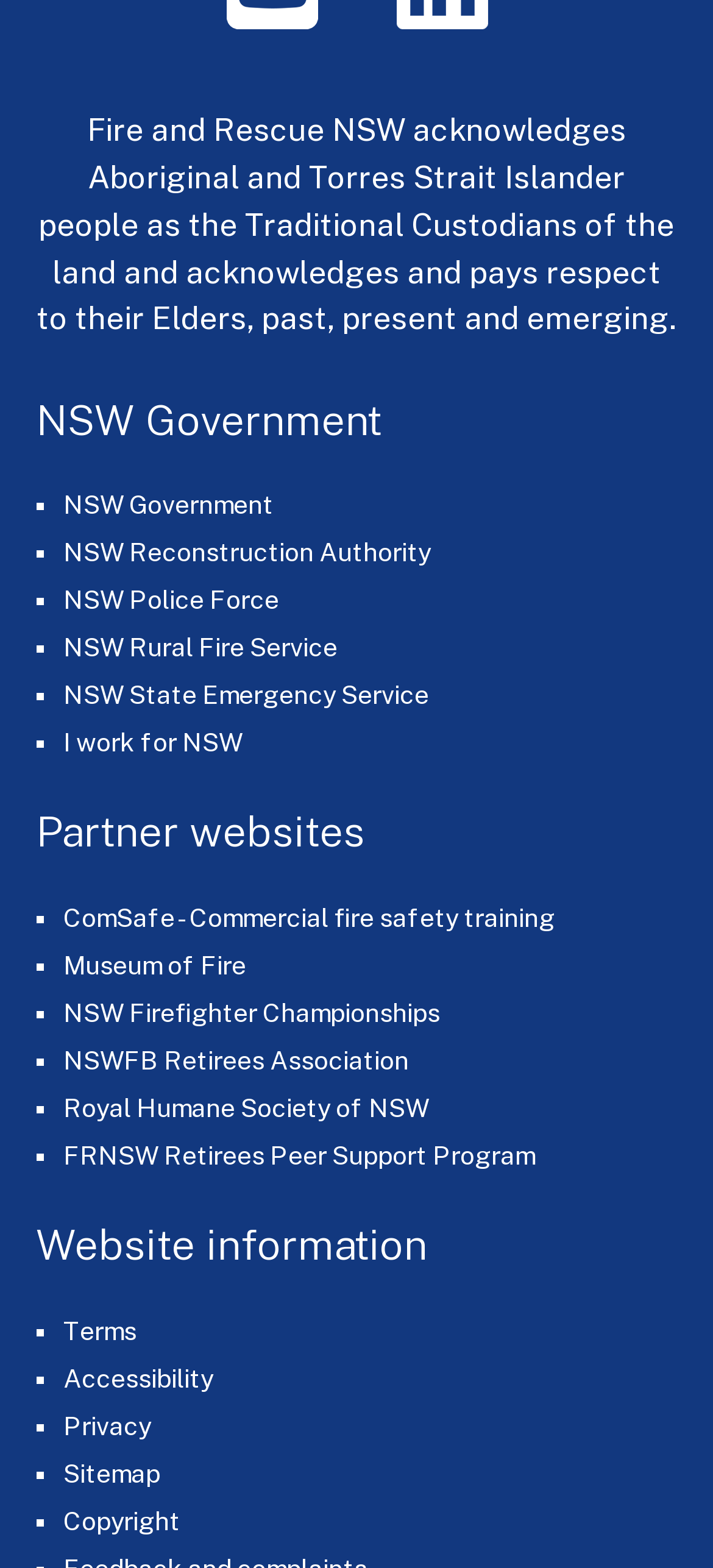Determine the bounding box coordinates for the element that should be clicked to follow this instruction: "Learn about Commercial fire safety training". The coordinates should be given as four float numbers between 0 and 1, in the format [left, top, right, bottom].

[0.088, 0.576, 0.778, 0.594]